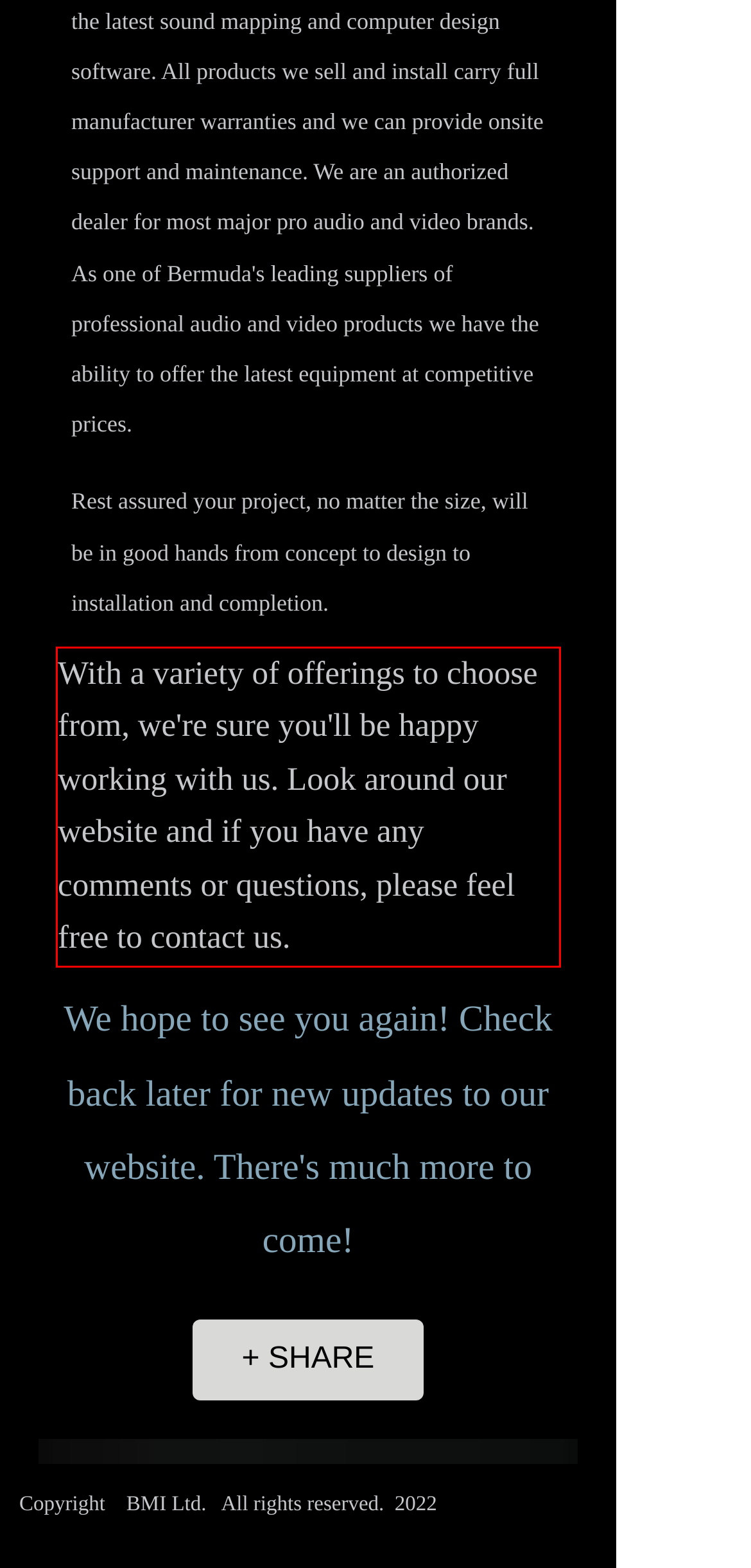You have a screenshot with a red rectangle around a UI element. Recognize and extract the text within this red bounding box using OCR.

With a variety of offerings to choose from, we're sure you'll be happy working with us. Look around our website and if you have any comments or questions, please feel free to contact us.